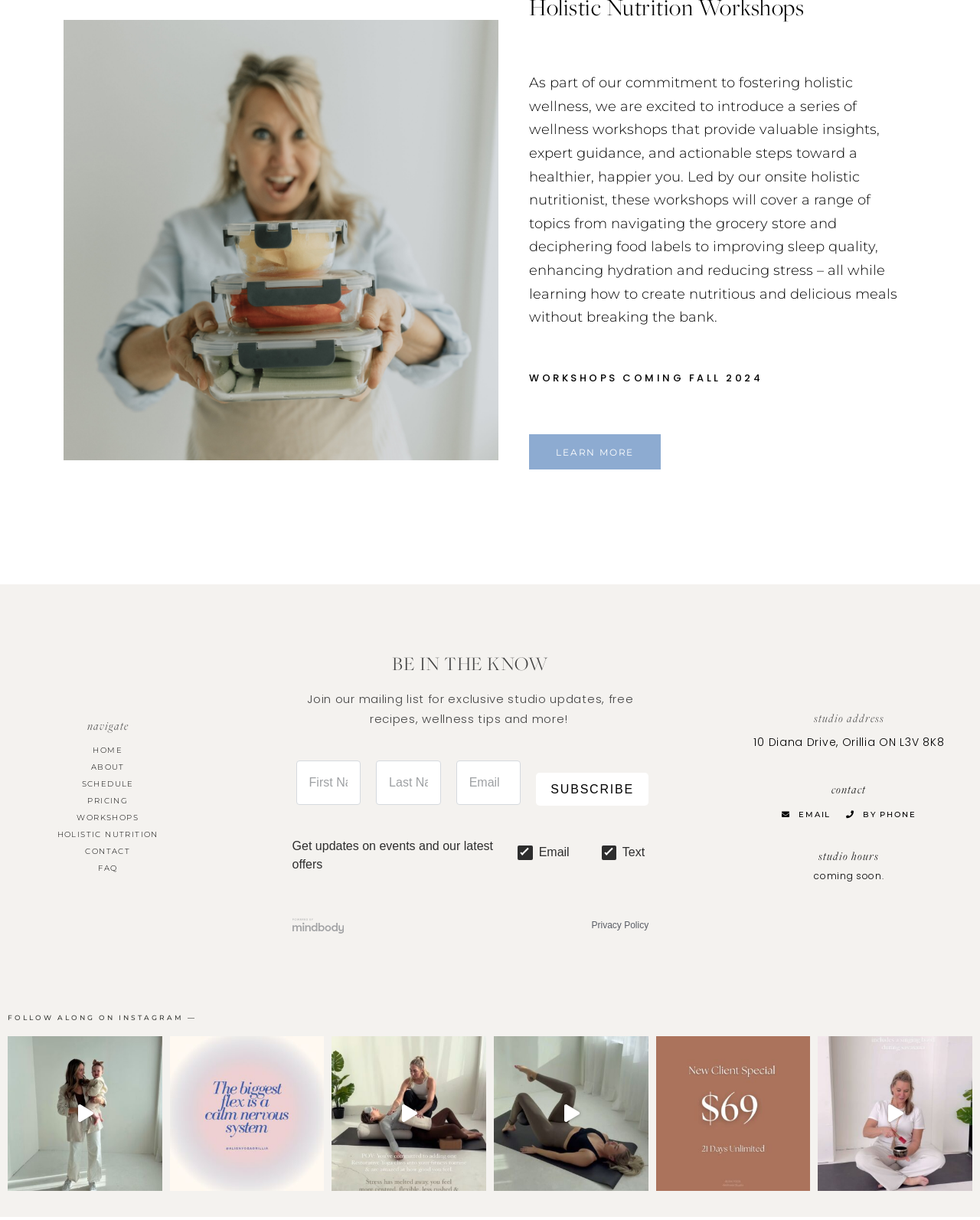Given the webpage screenshot, identify the bounding box of the UI element that matches this description: "Sport2".

None